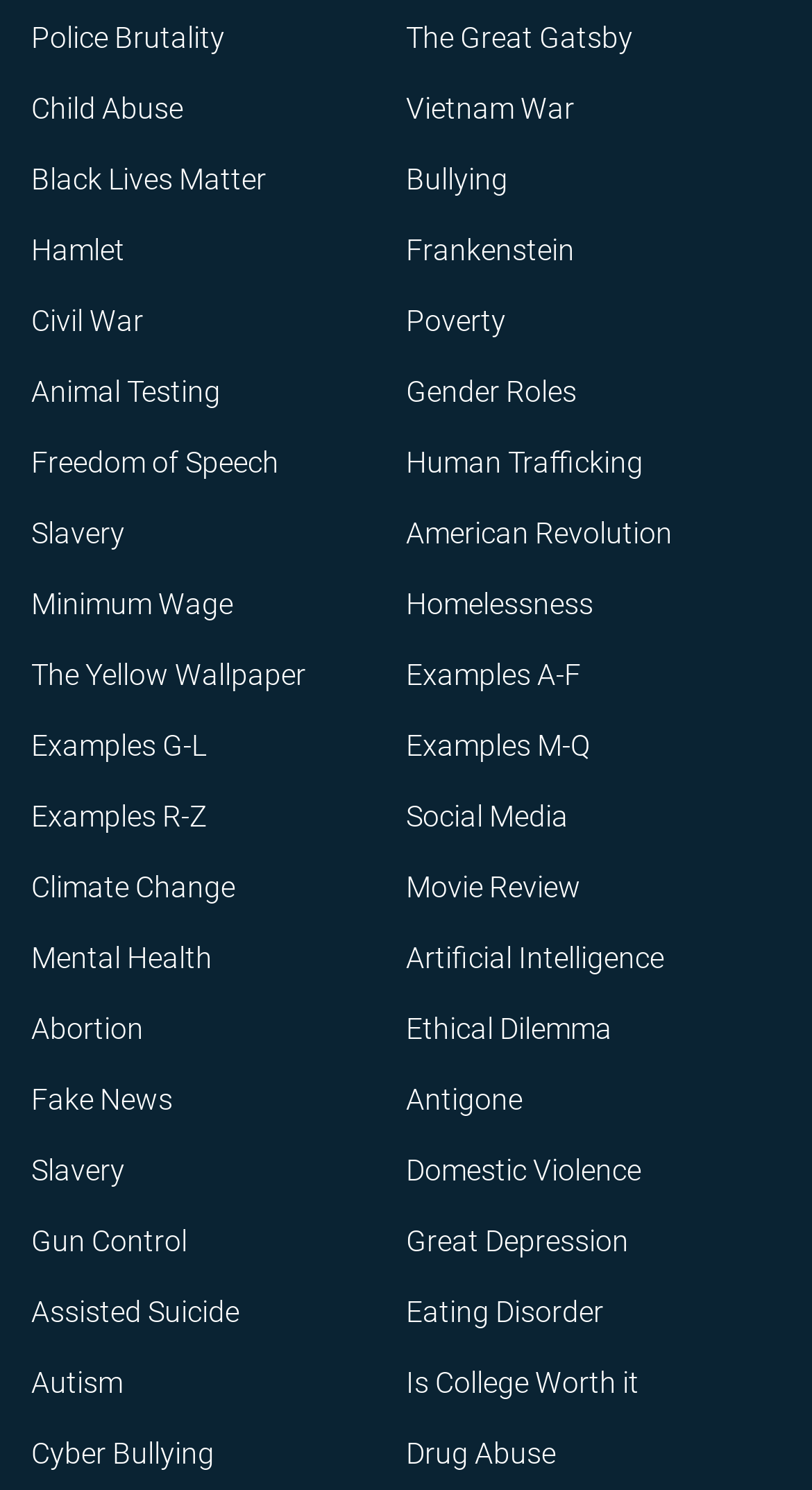Using the description "Slavery", predict the bounding box of the relevant HTML element.

[0.038, 0.862, 0.158, 0.884]